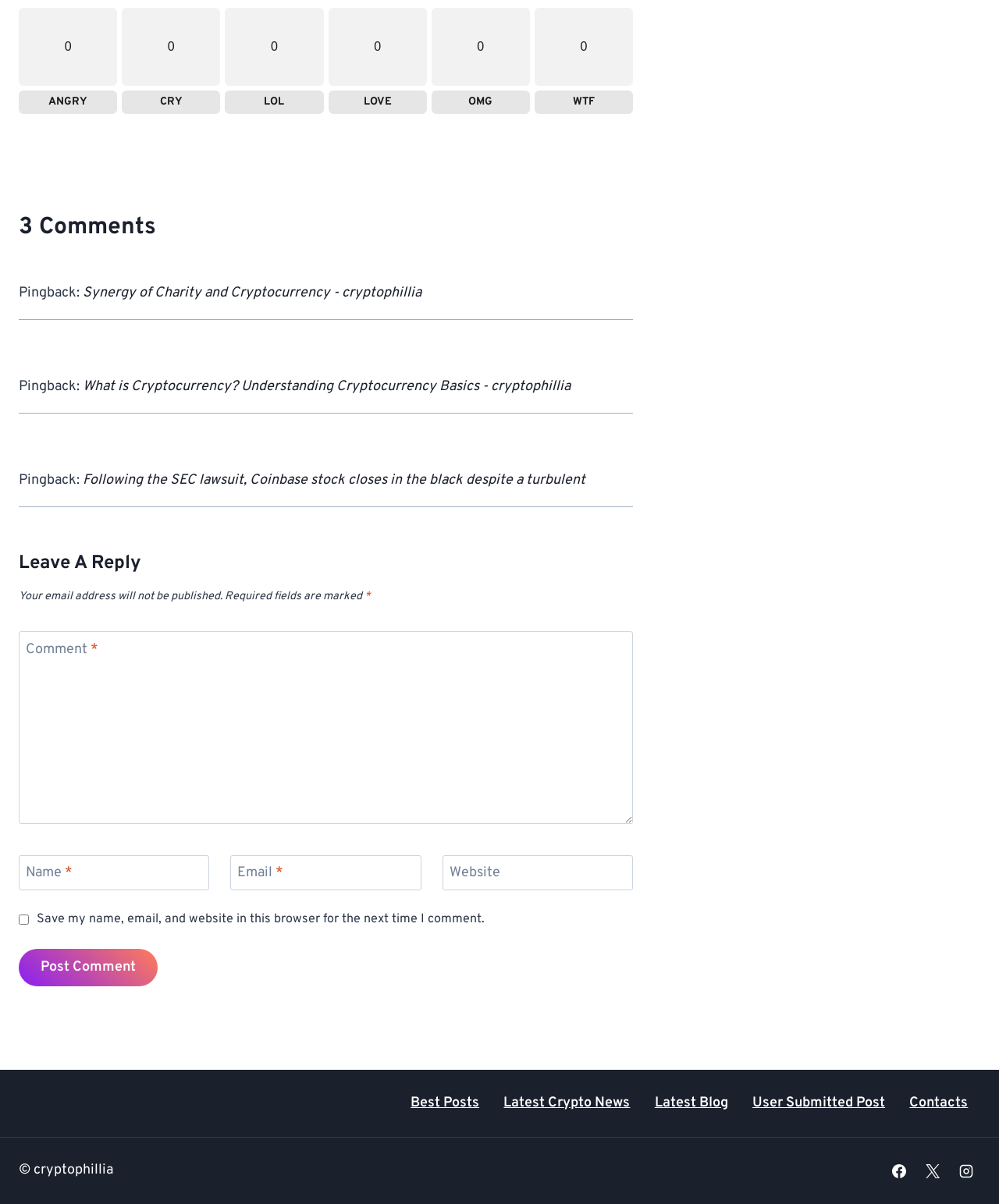How many comments are there on this webpage?
Look at the image and respond with a one-word or short-phrase answer.

3